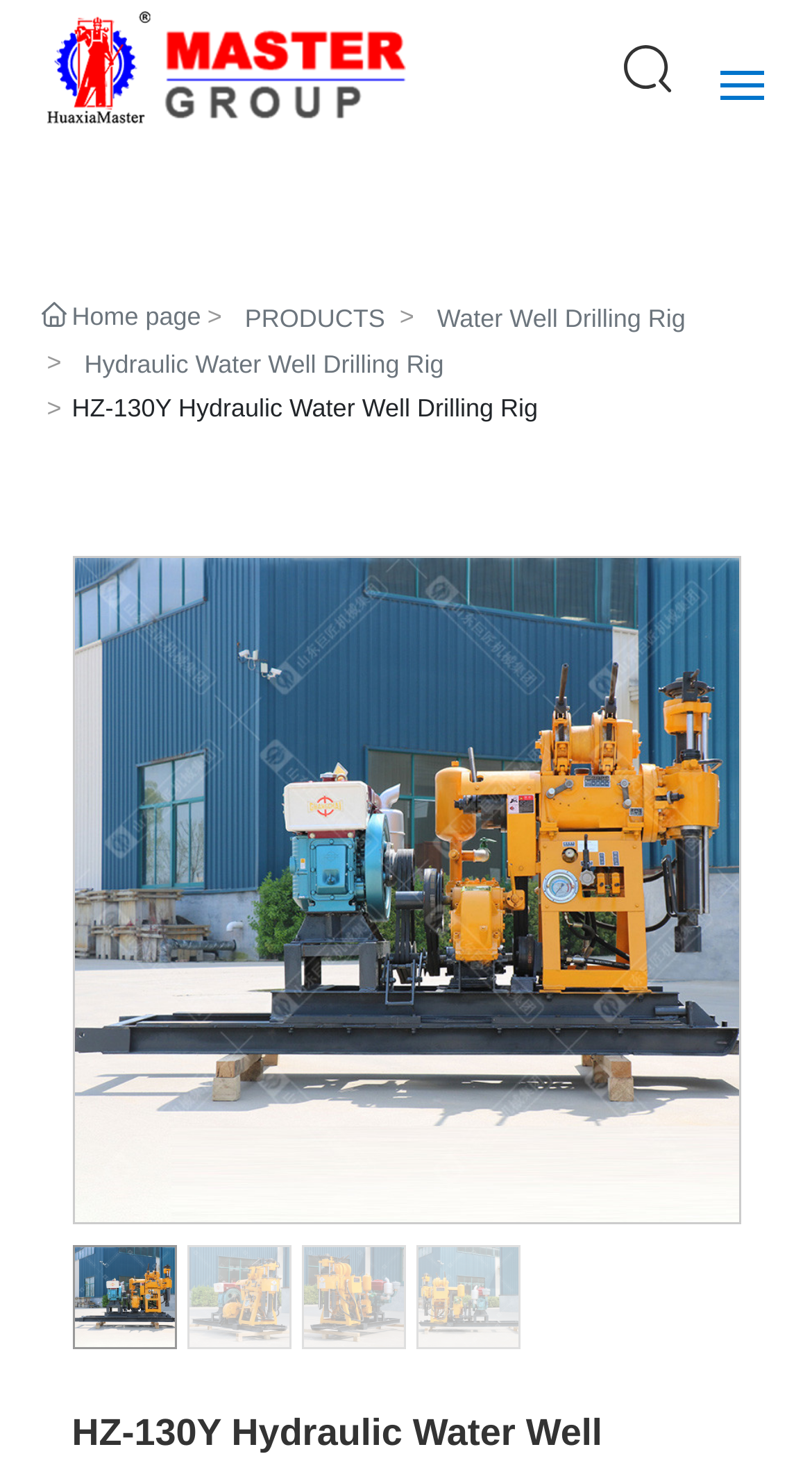Specify the bounding box coordinates of the element's region that should be clicked to achieve the following instruction: "go to home page". The bounding box coordinates consist of four float numbers between 0 and 1, in the format [left, top, right, bottom].

[0.05, 0.202, 0.248, 0.23]